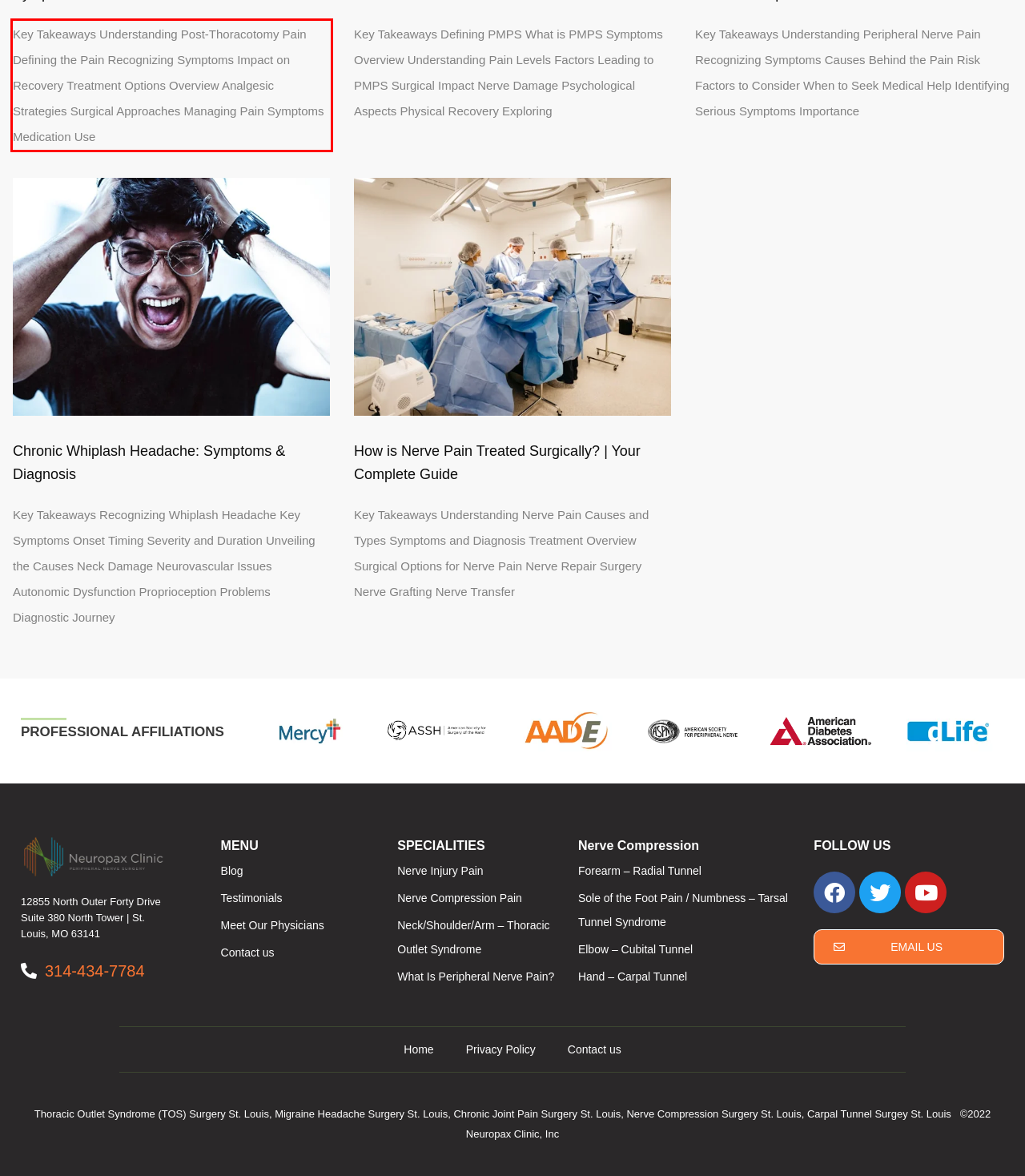You are given a screenshot of a webpage with a UI element highlighted by a red bounding box. Please perform OCR on the text content within this red bounding box.

Key Takeaways Understanding Post-Thoracotomy Pain Defining the Pain Recognizing Symptoms Impact on Recovery Treatment Options Overview Analgesic Strategies Surgical Approaches Managing Pain Symptoms Medication Use